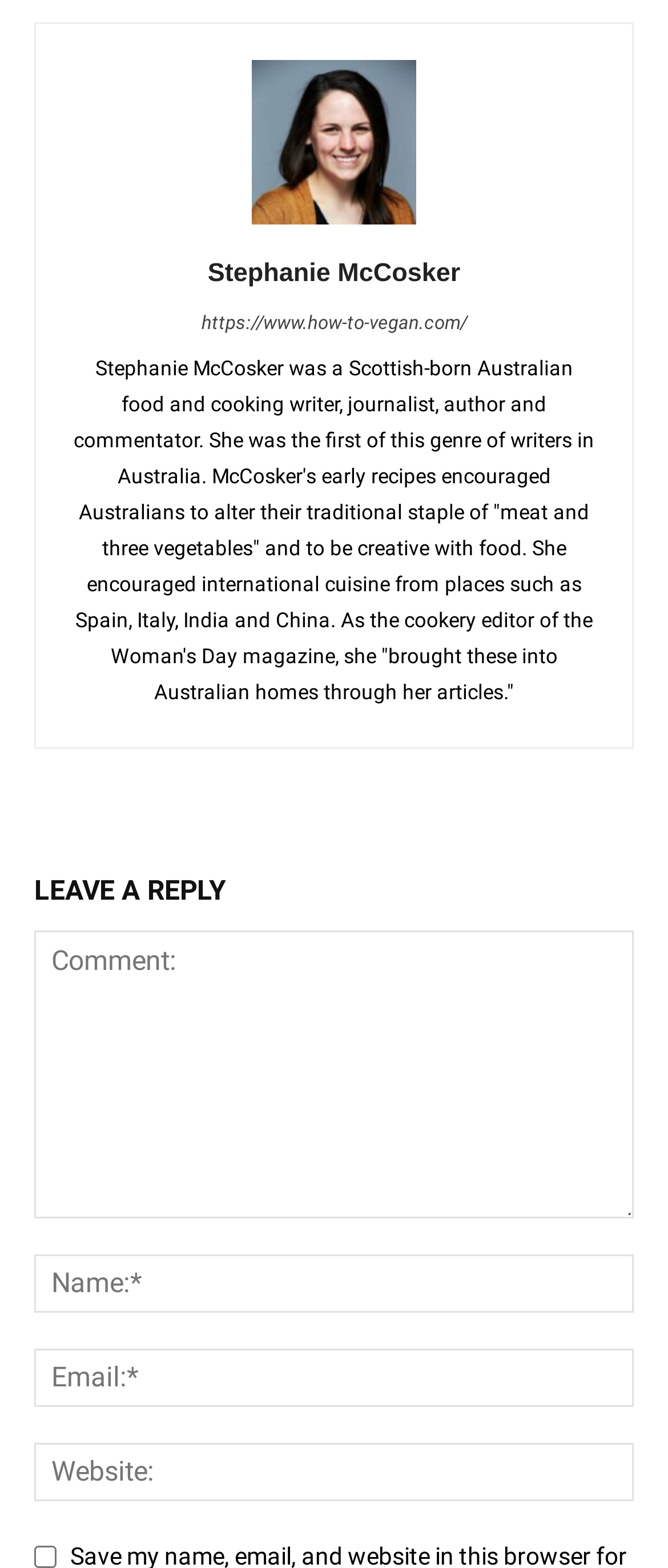Using the details from the image, please elaborate on the following question: What is the purpose of the textboxes?

I inferred the purpose of the textboxes by looking at the heading 'LEAVE A REPLY' above them and the labels 'Comment:', 'Name:*', 'Email:*', and 'Website:' next to each textbox.